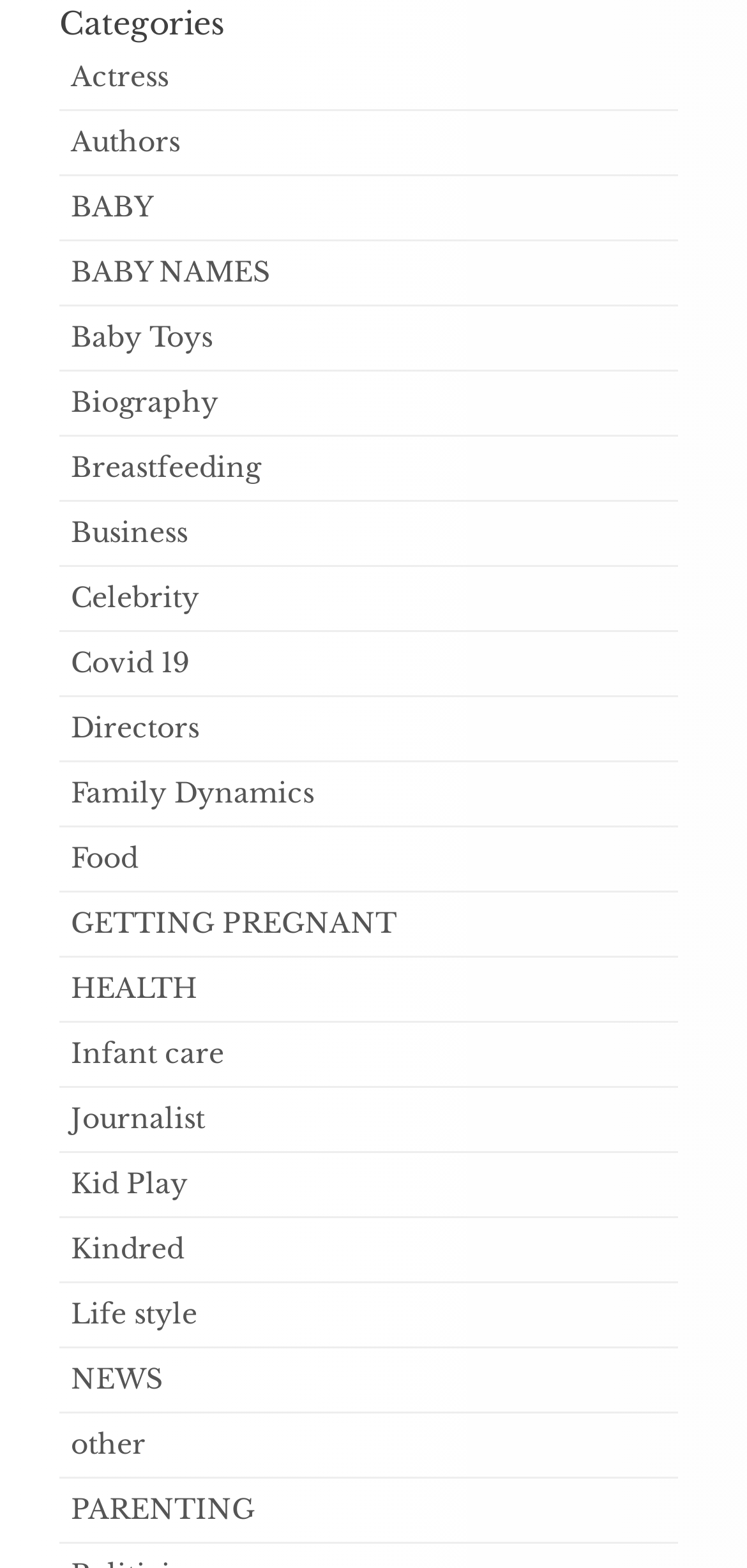What is the first category listed?
Based on the visual content, answer with a single word or a brief phrase.

Actress